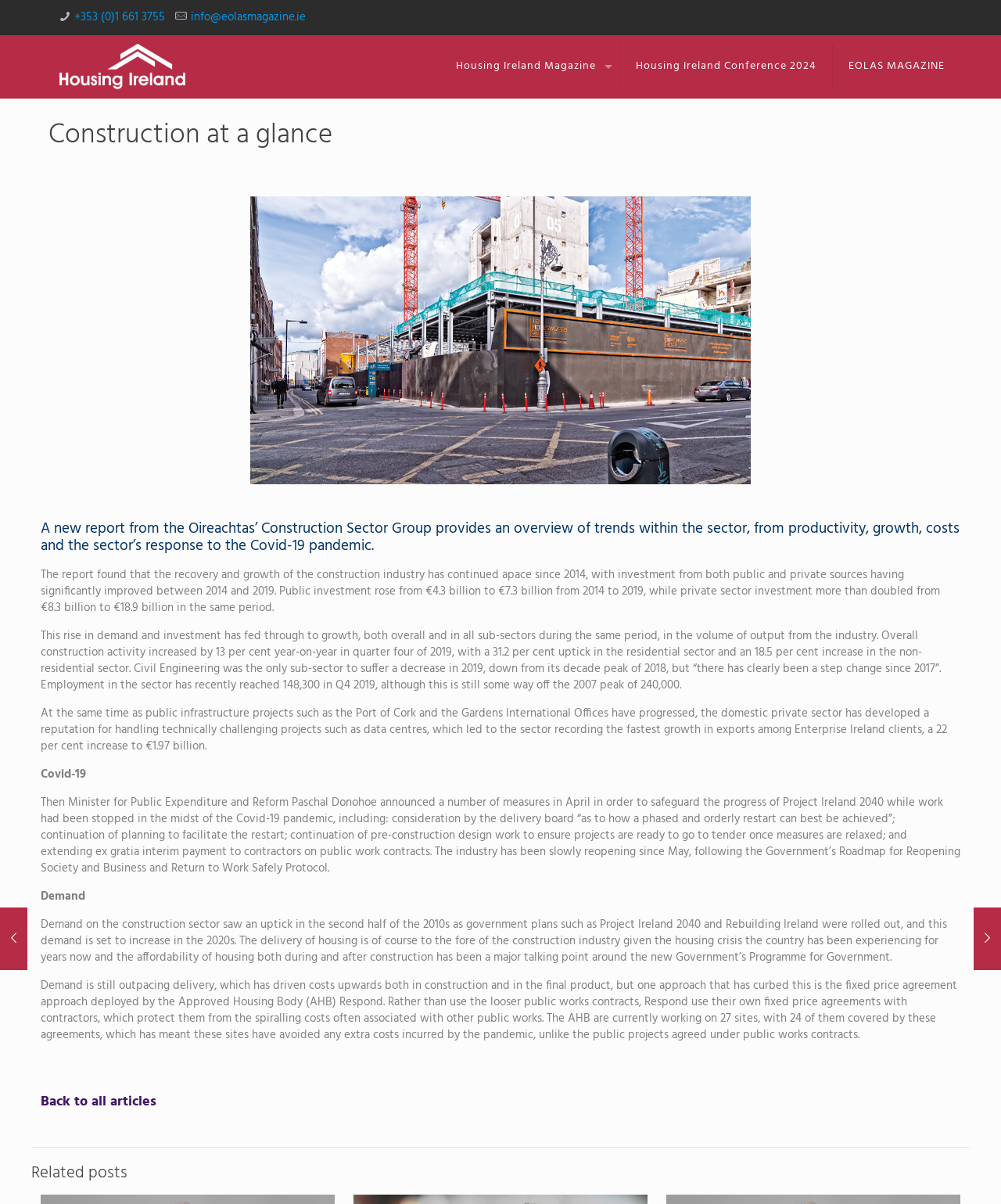Describe all the key features and sections of the webpage thoroughly.

The webpage is about the Housing Ireland Magazine, specifically the "Construction at a glance" section. At the top, there is a list of contact details, including a phone number and email address. Below this, there is a link to "Construction at a glance" with an accompanying image. 

To the right of this, there are three links: "Housing Ireland Conference 2024", "EOLAS MAGAZINE", and "Housing Ireland Magazine". 

The main content of the page is a series of paragraphs discussing the construction industry in Ireland. The text is divided into sections, with headings and subheadings. The first section discusses the growth of the construction industry, including increases in public and private investment, and the resulting growth in output and employment. 

The next section talks about the impact of the Covid-19 pandemic on the industry, including measures taken by the government to safeguard progress on projects and the slow reopening of the industry. 

The following sections discuss demand in the construction sector, including the delivery of housing and the affordability of housing, as well as approaches to curbing costs, such as fixed price agreements. 

At the bottom of the page, there is a link to "Back to all articles" and a section titled "Related posts" with two links to other articles: "Ireland’s housing retrofit imperative" and "Rent freeze: A constitutional question".